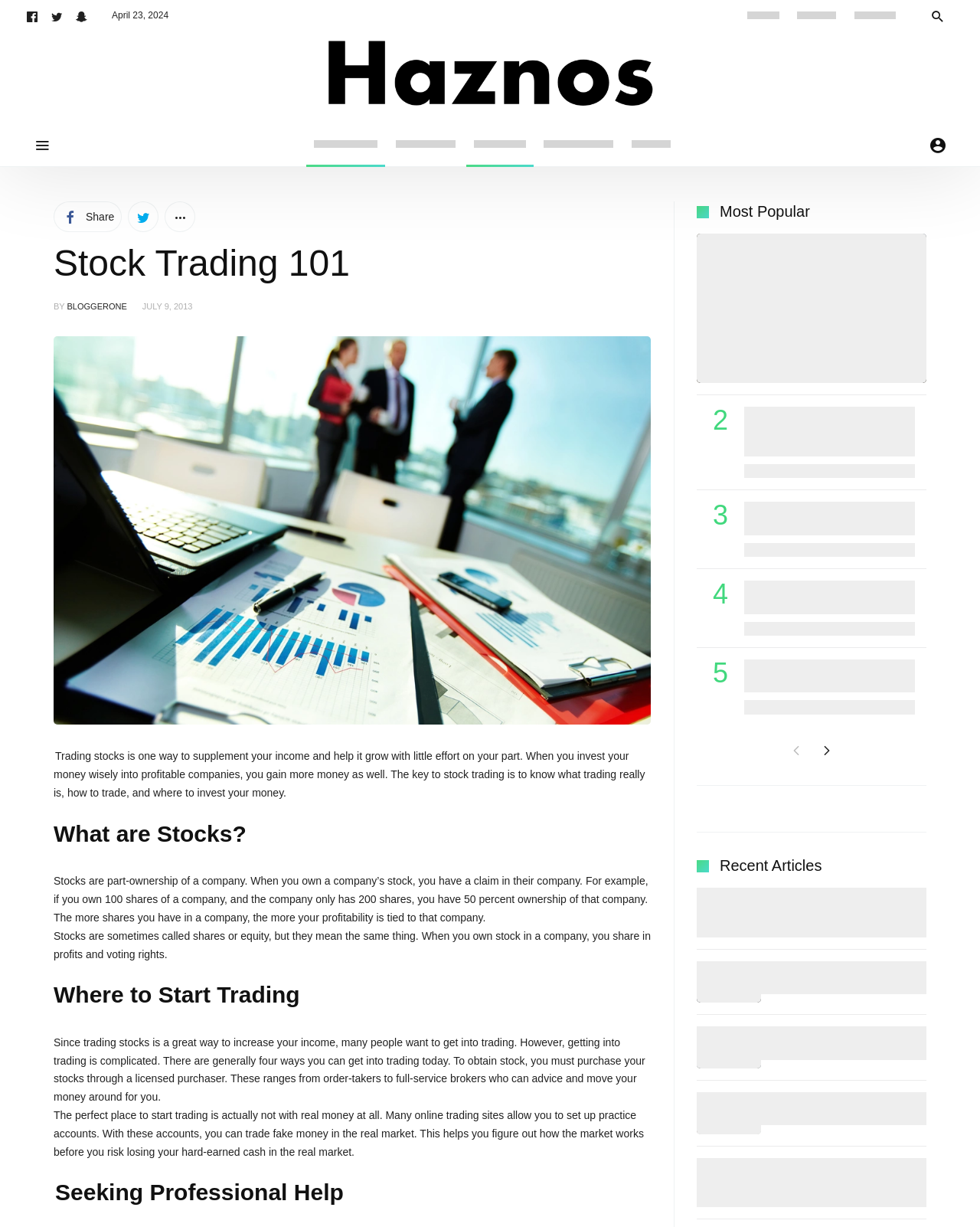Analyze the image and provide a detailed answer to the question: What is the purpose of a practice account?

The webpage suggests setting up a practice account on online trading sites, which allows one to trade fake money in the real market, helping to figure out how the market works before risking real money.